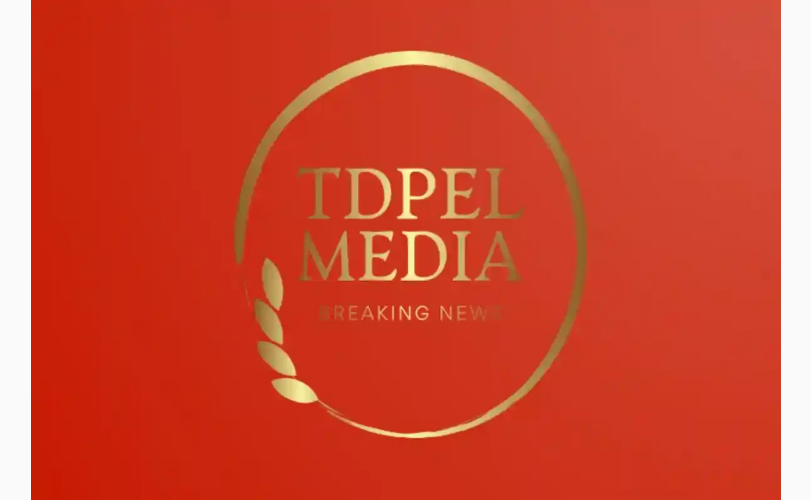Please analyze the image and give a detailed answer to the question:
What does the stylized olive branch symbolize?

The stylized olive branch symbolizes peace and victory because the caption states that it adds a touch of sophistication and symbolizes peace and victory.